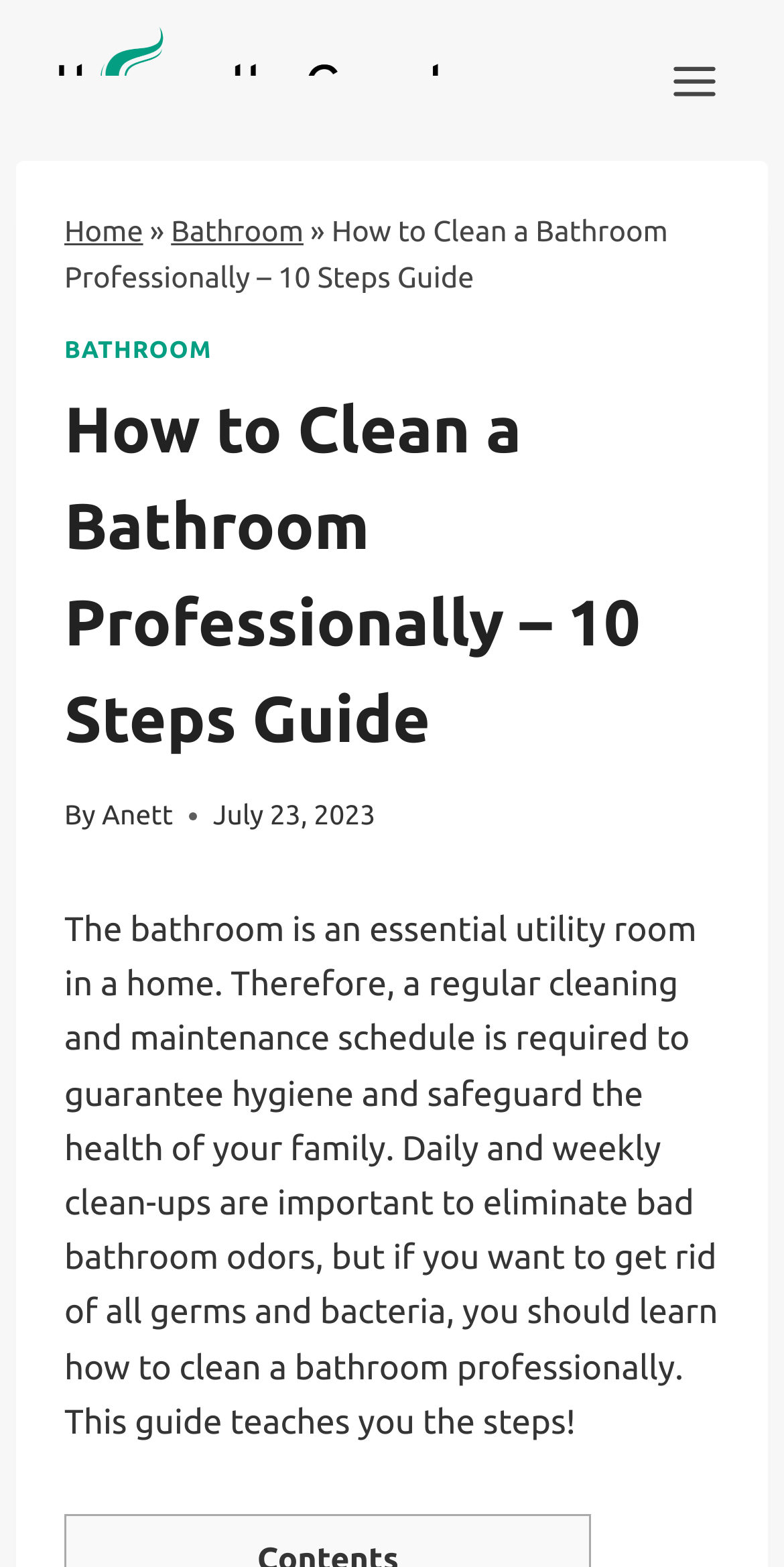Who is the author of the article?
Answer the question using a single word or phrase, according to the image.

Anett